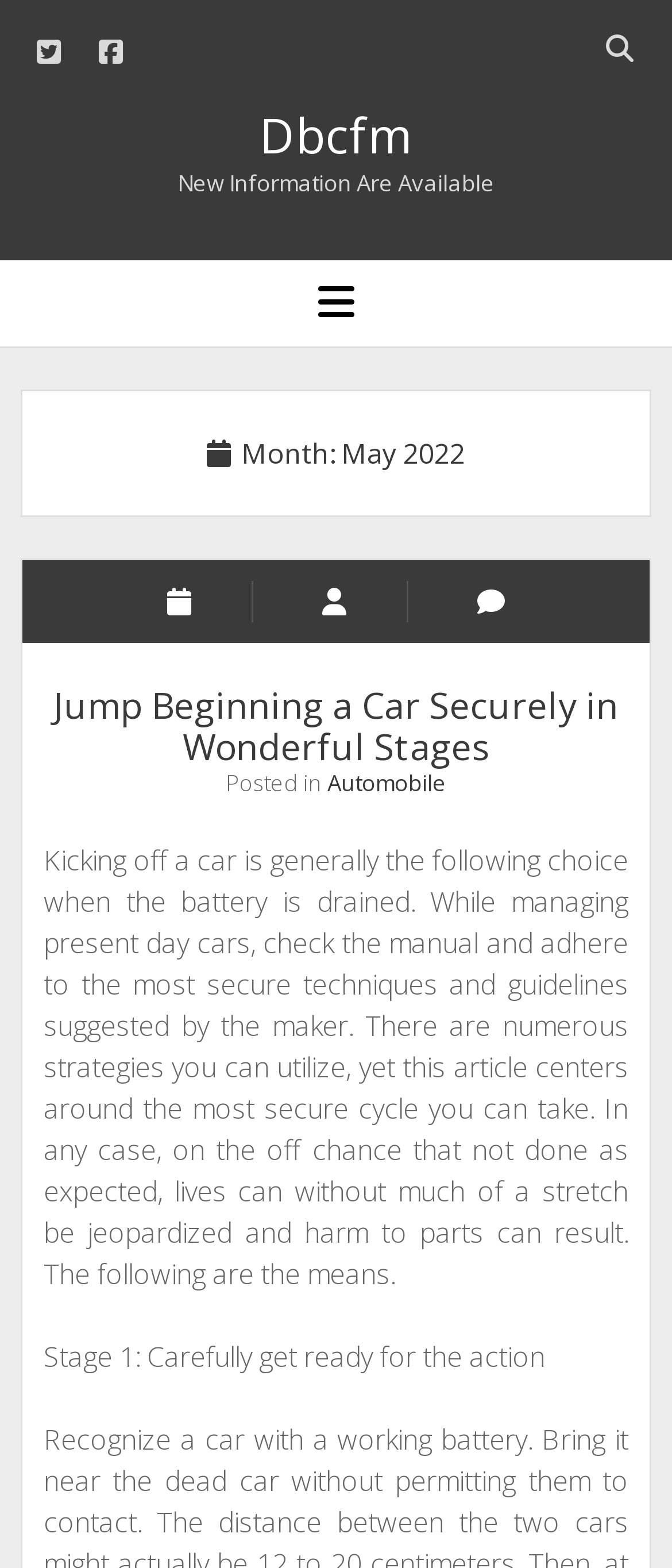What is the title of the article on the webpage?
Examine the webpage screenshot and provide an in-depth answer to the question.

I found a heading element with the text 'Jump Beginning a Car Securely in Wonderful Stages', which is likely to be the title of the article on the webpage.